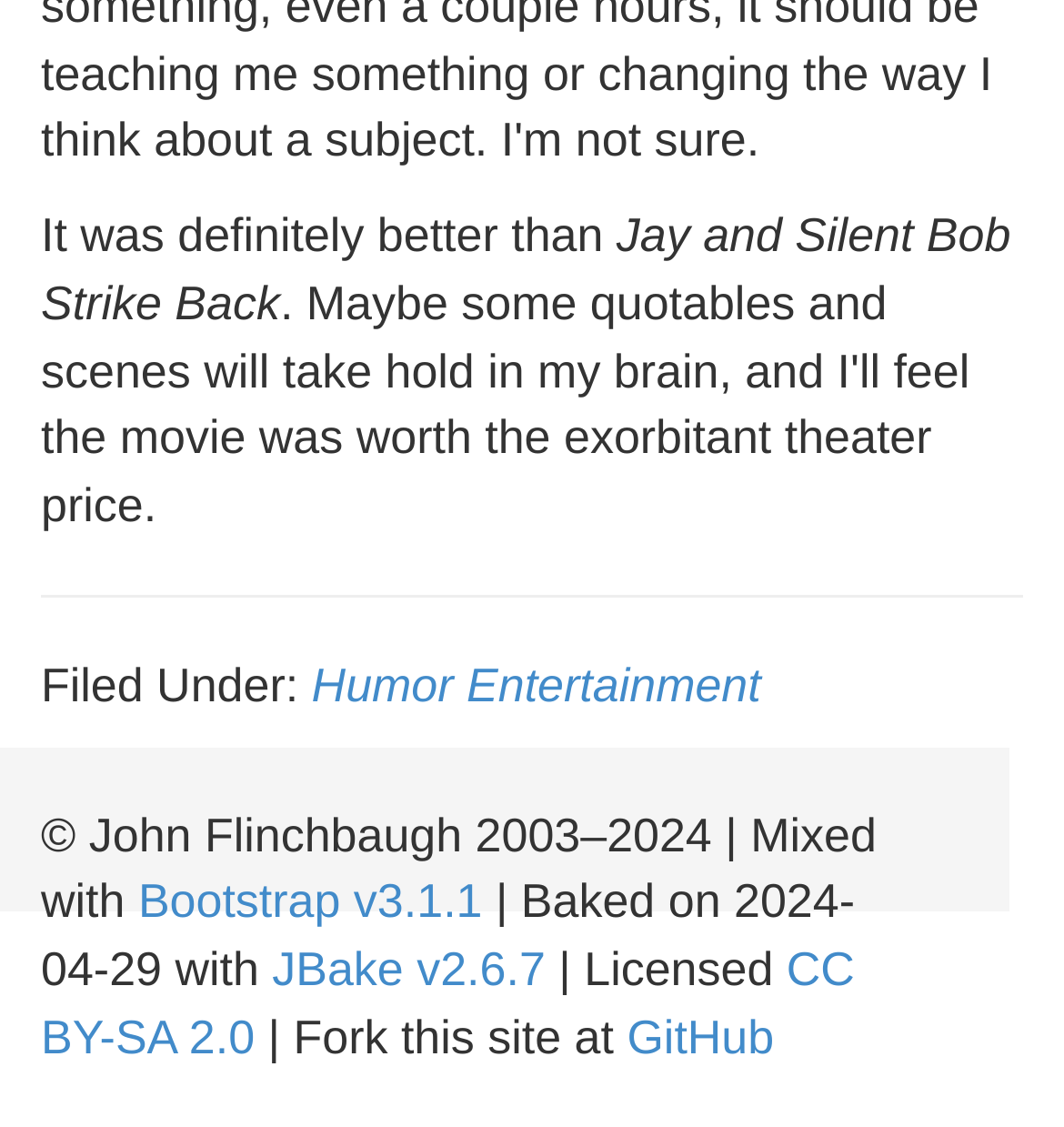Determine the bounding box coordinates of the UI element described below. Use the format (top-left x, top-left y, bottom-right x, bottom-right y) with floating point numbers between 0 and 1: GitHub

[0.589, 0.896, 0.728, 0.944]